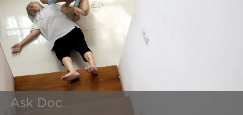Generate a detailed caption that describes the image.

The image shows a critical moment involving an elderly person who appears to be lying on the floor, potentially indicative of a medical emergency. The scene is set within a domestic environment, with wooden flooring visible, suggesting a home or similar setting. The caption at the bottom reads "Ask Doc," which likely points to a resource or section offering medical advice or assistance regarding emergencies or health concerns. This image highlights the urgency and seriousness of unexpected health events, emphasizing the importance of quick response and proper guidance in such situations.